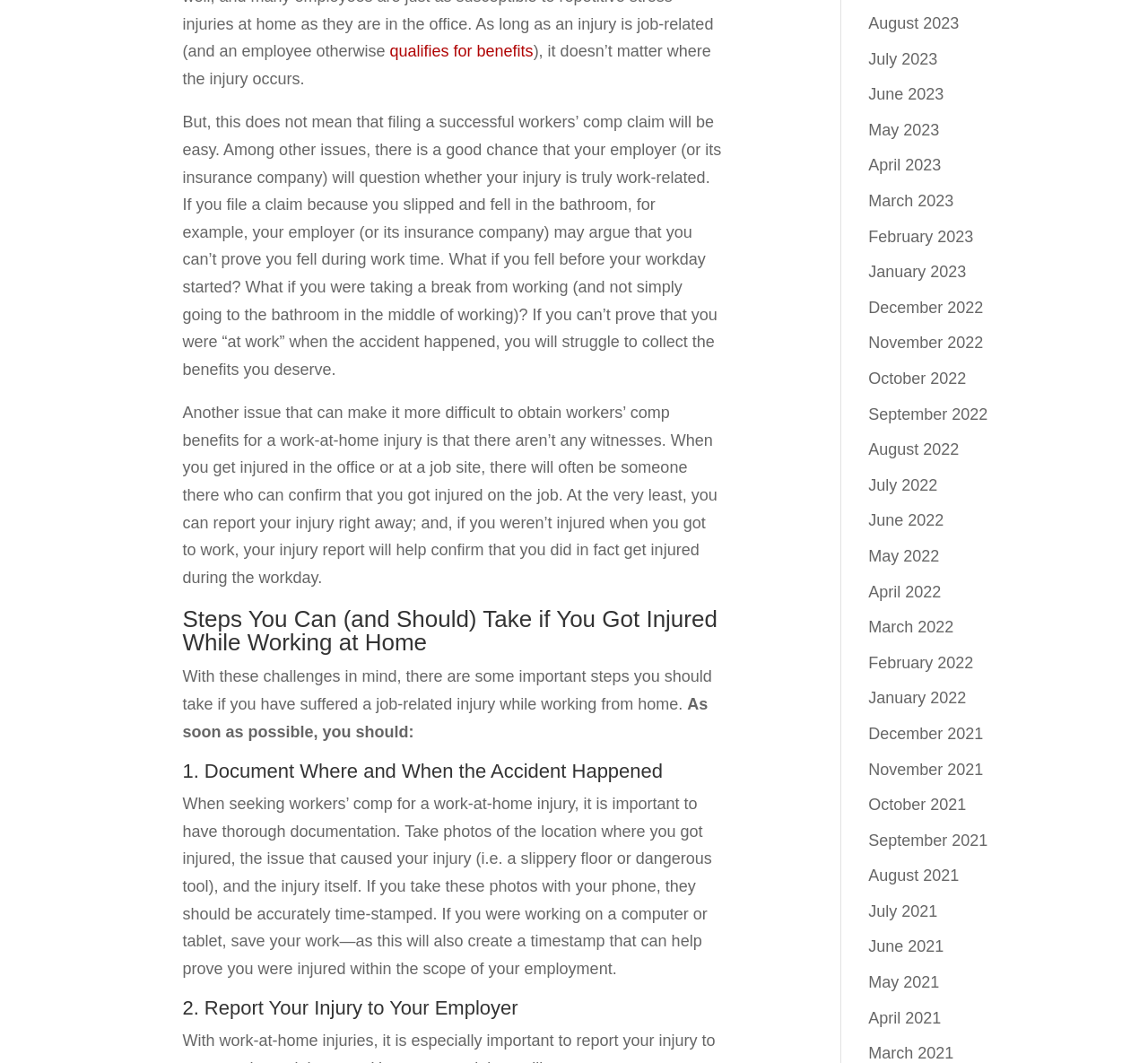Using the element description: "qualifies for benefits", determine the bounding box coordinates for the specified UI element. The coordinates should be four float numbers between 0 and 1, [left, top, right, bottom].

[0.339, 0.04, 0.465, 0.057]